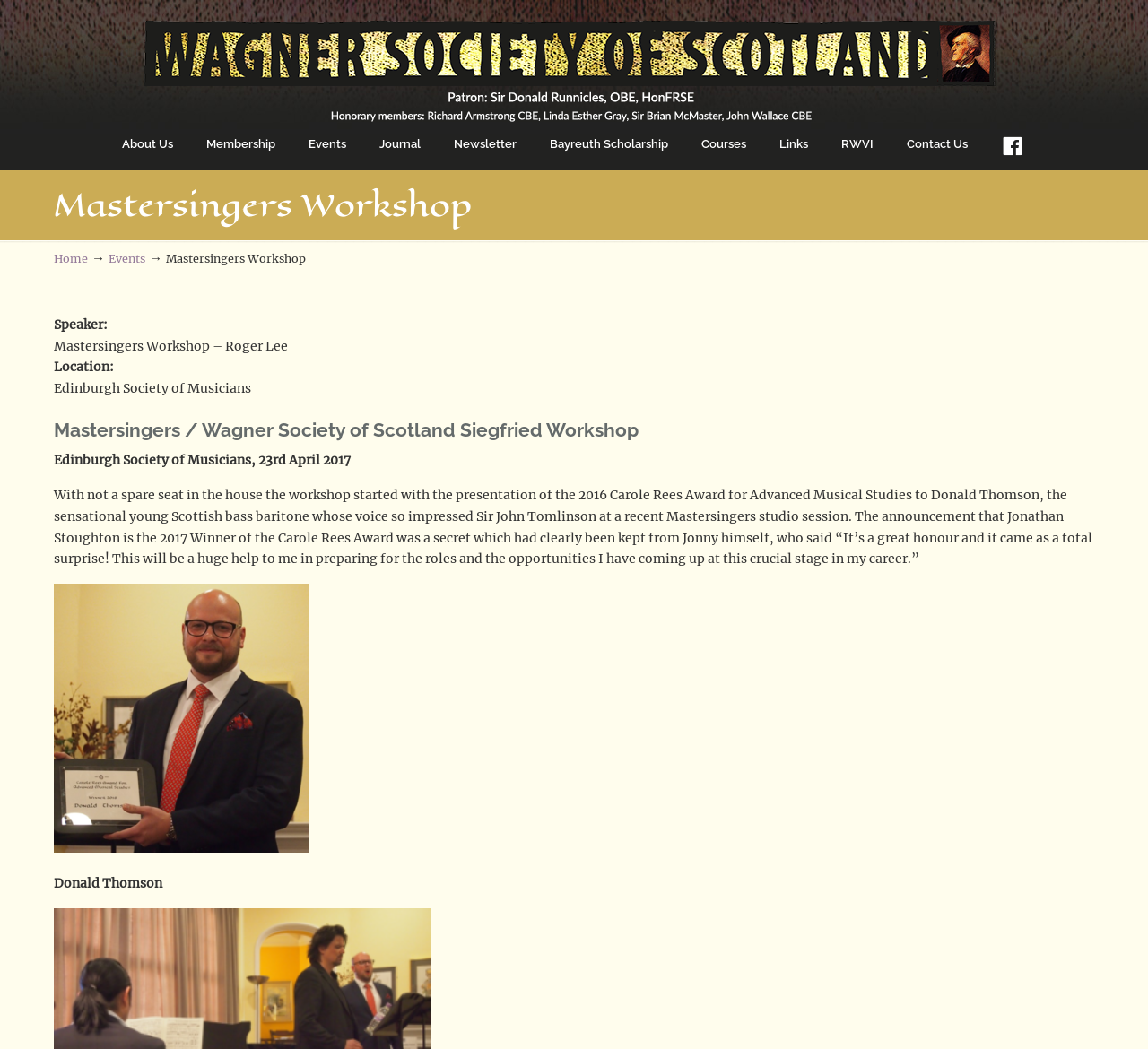Determine the bounding box of the UI component based on this description: "ABOUT". The bounding box coordinates should be four float values between 0 and 1, i.e., [left, top, right, bottom].

None